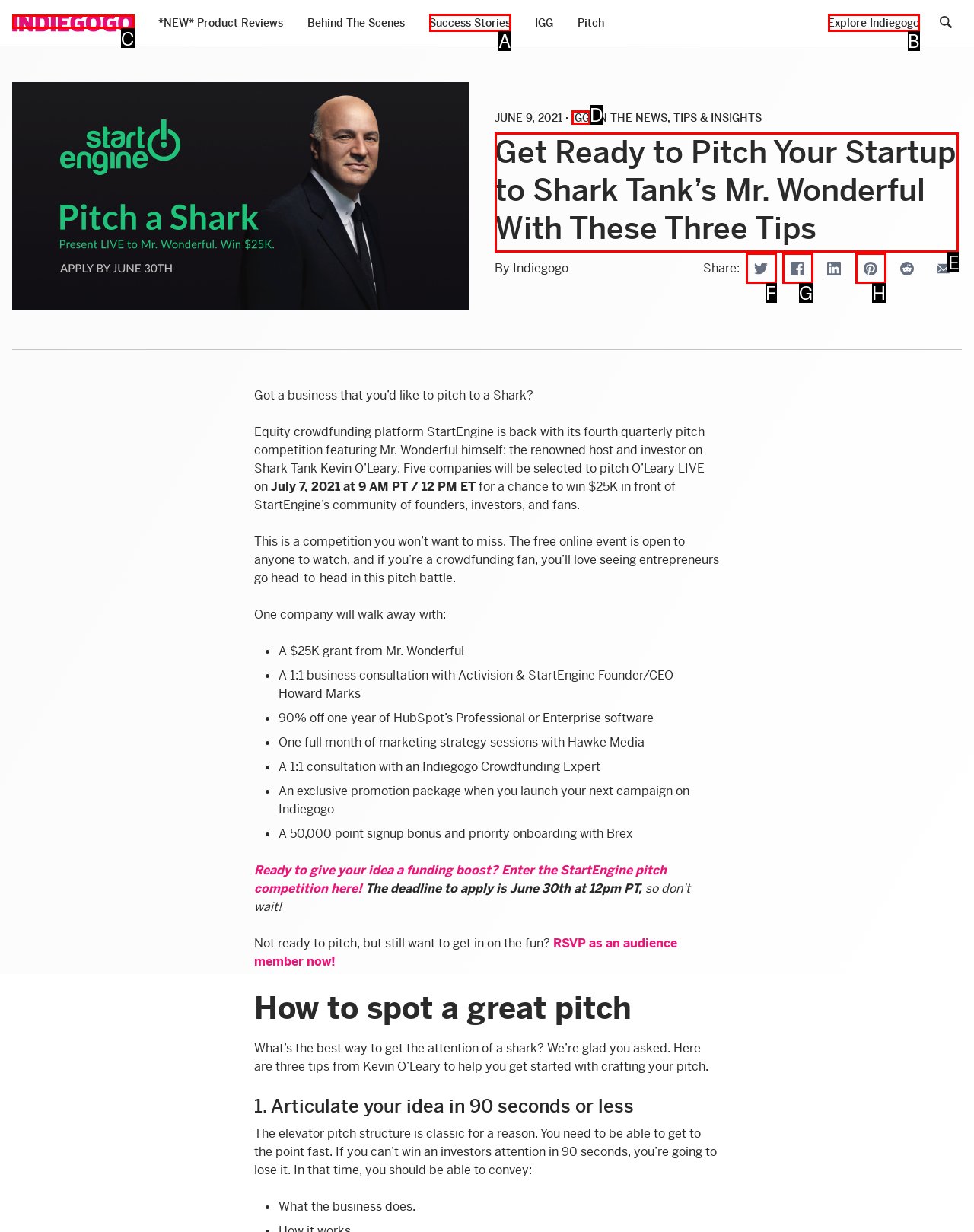What letter corresponds to the UI element to complete this task: Read the article about pitching to Shark Tank’s Mr. Wonderful
Answer directly with the letter.

E